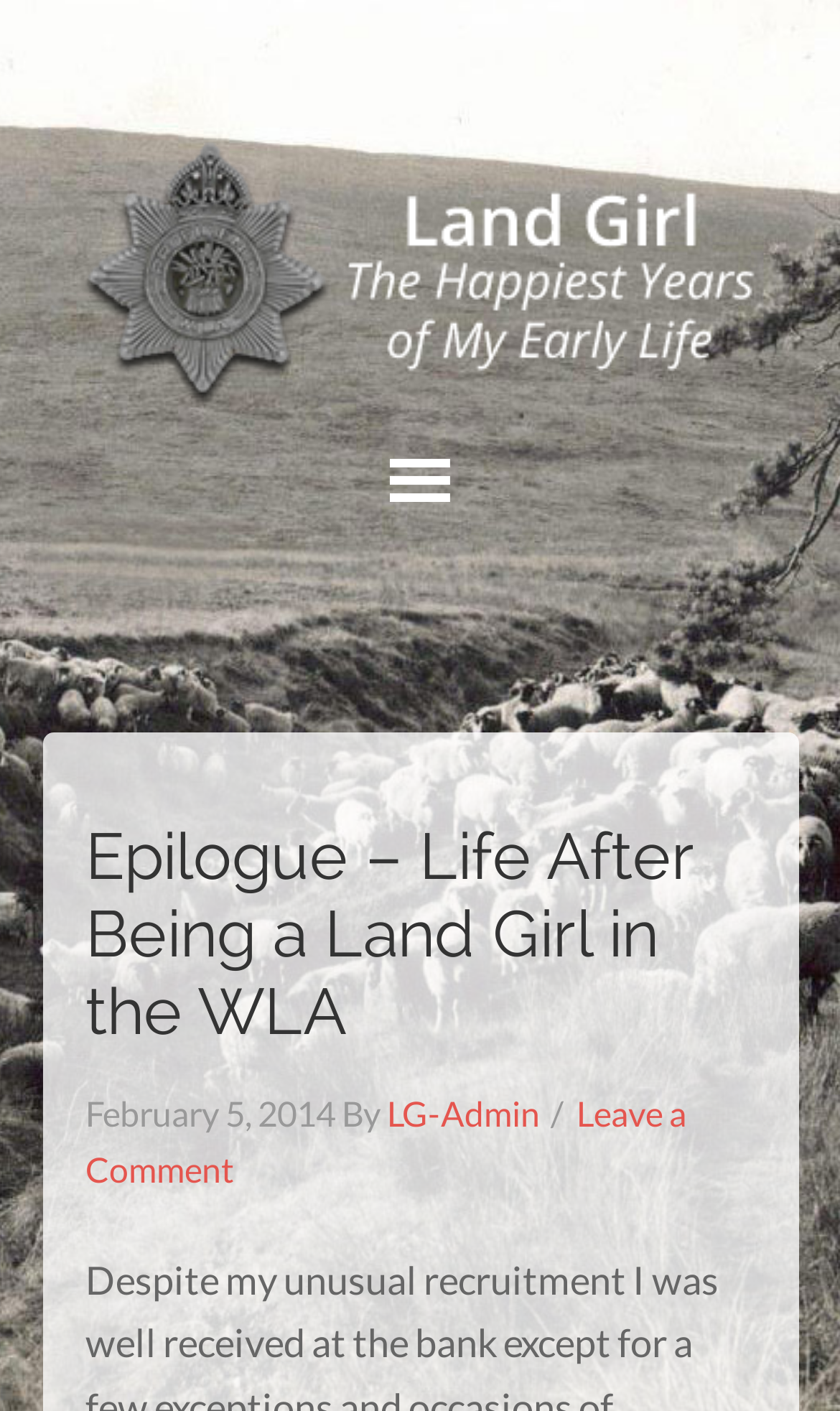Please determine the bounding box coordinates for the UI element described as: "Leave a Comment".

[0.101, 0.774, 0.817, 0.843]